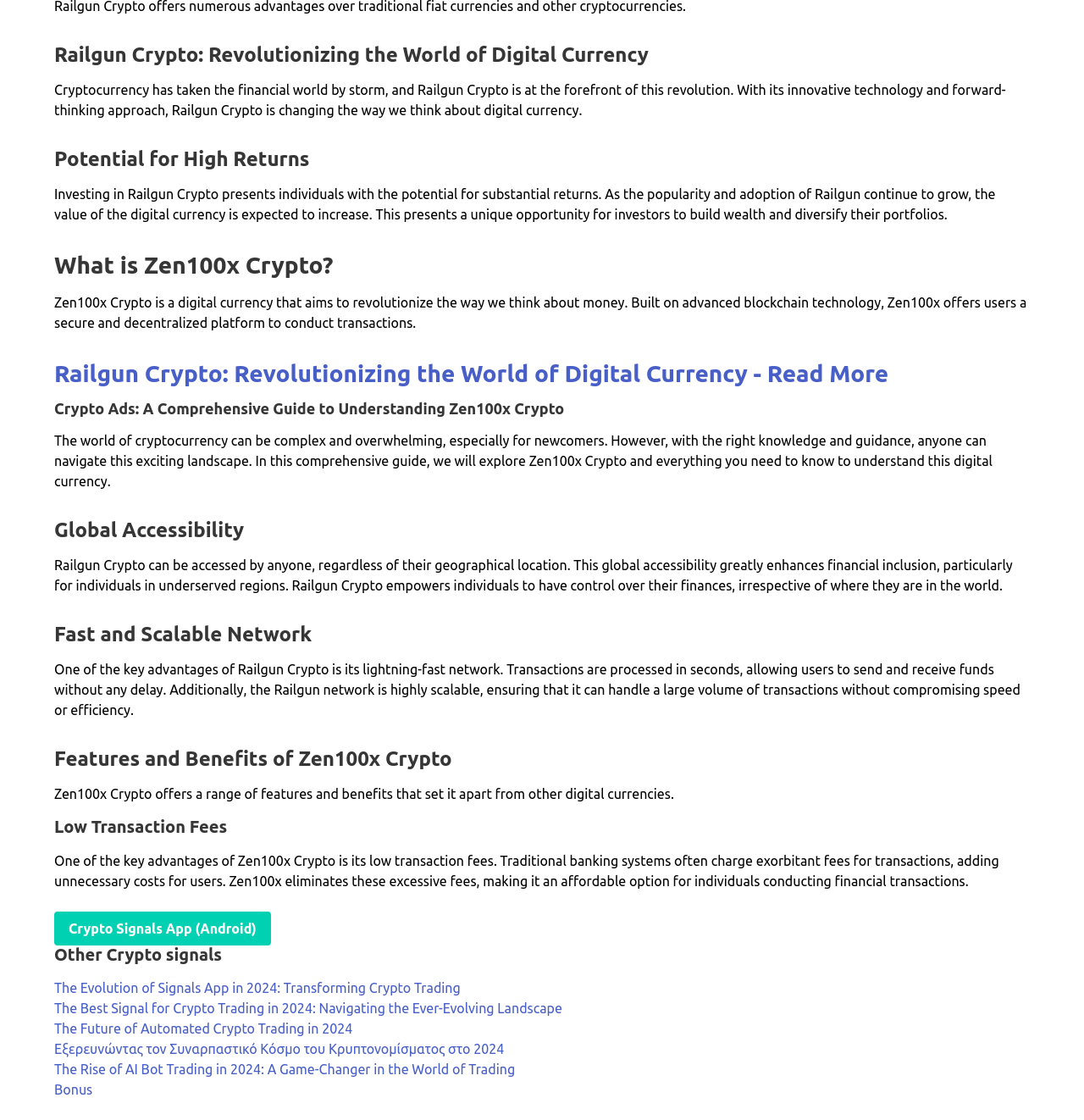Based on the description "Bonus", find the bounding box of the specified UI element.

[0.05, 0.966, 0.085, 0.98]